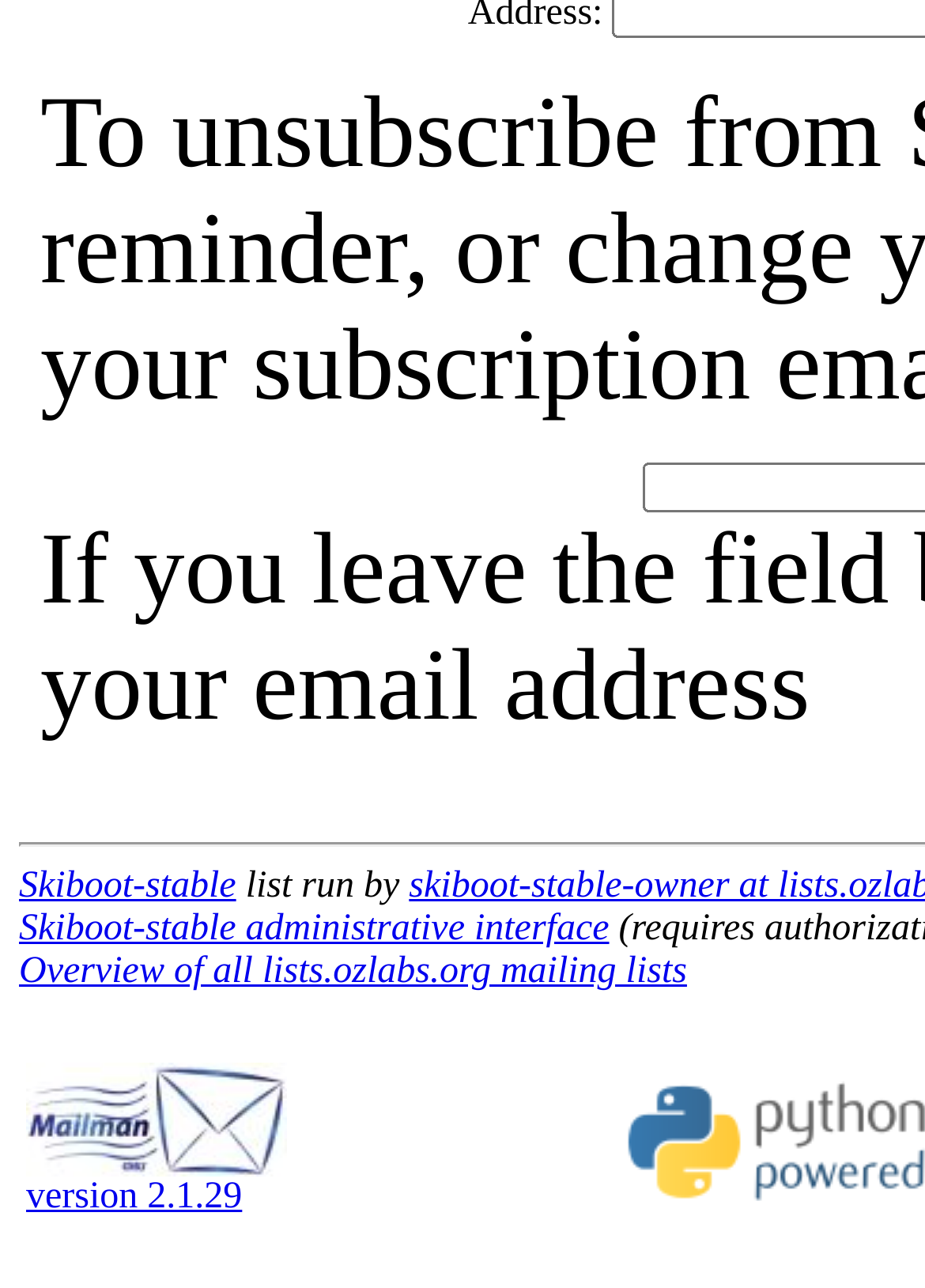Given the element description Skiboot-stable, identify the bounding box coordinates for the UI element on the webpage screenshot. The format should be (top-left x, top-left y, bottom-right x, bottom-right y), with values between 0 and 1.

[0.021, 0.672, 0.255, 0.703]